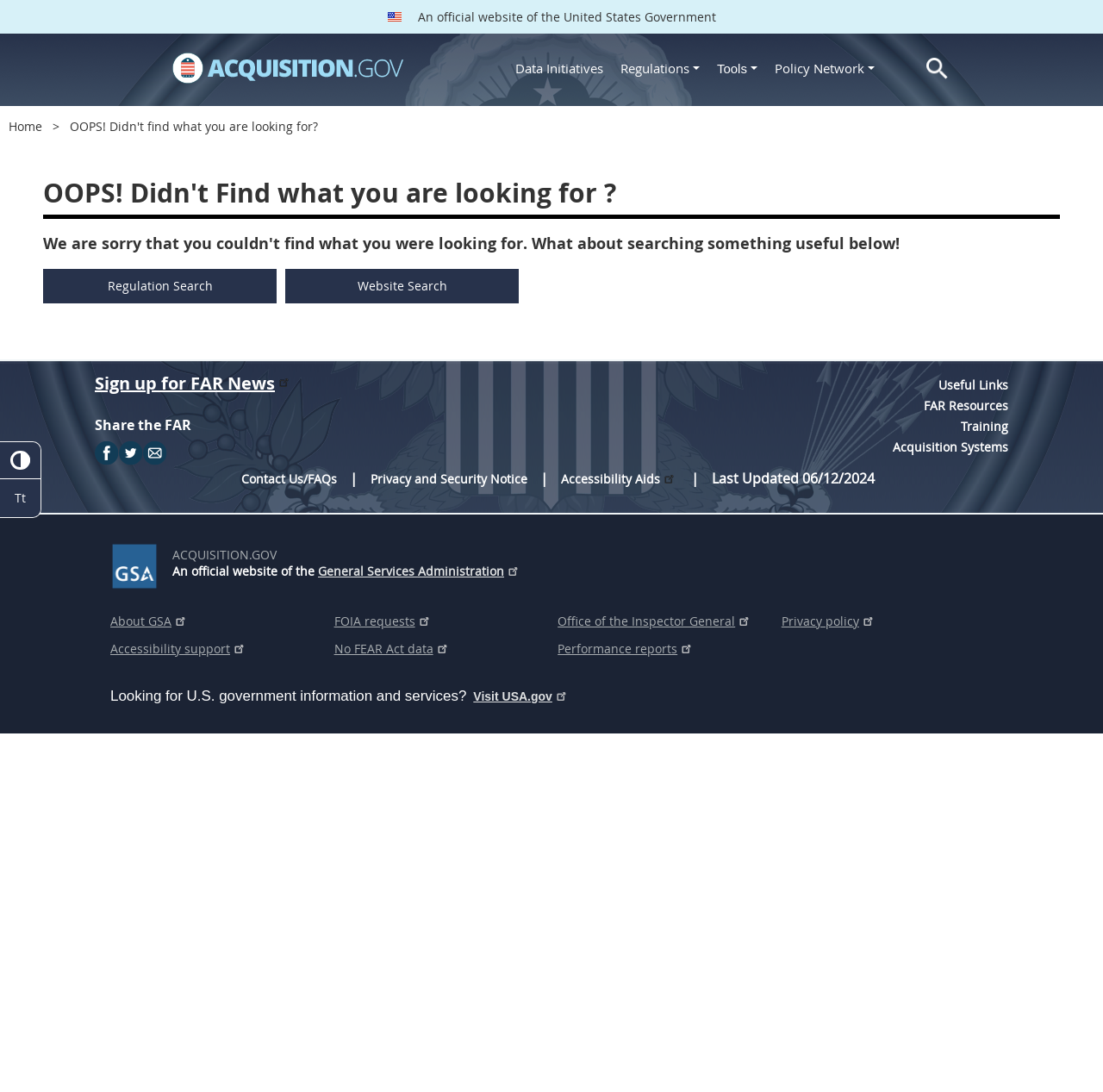Determine the main text heading of the webpage and provide its content.

OOPS! Didn't find what you are looking for?